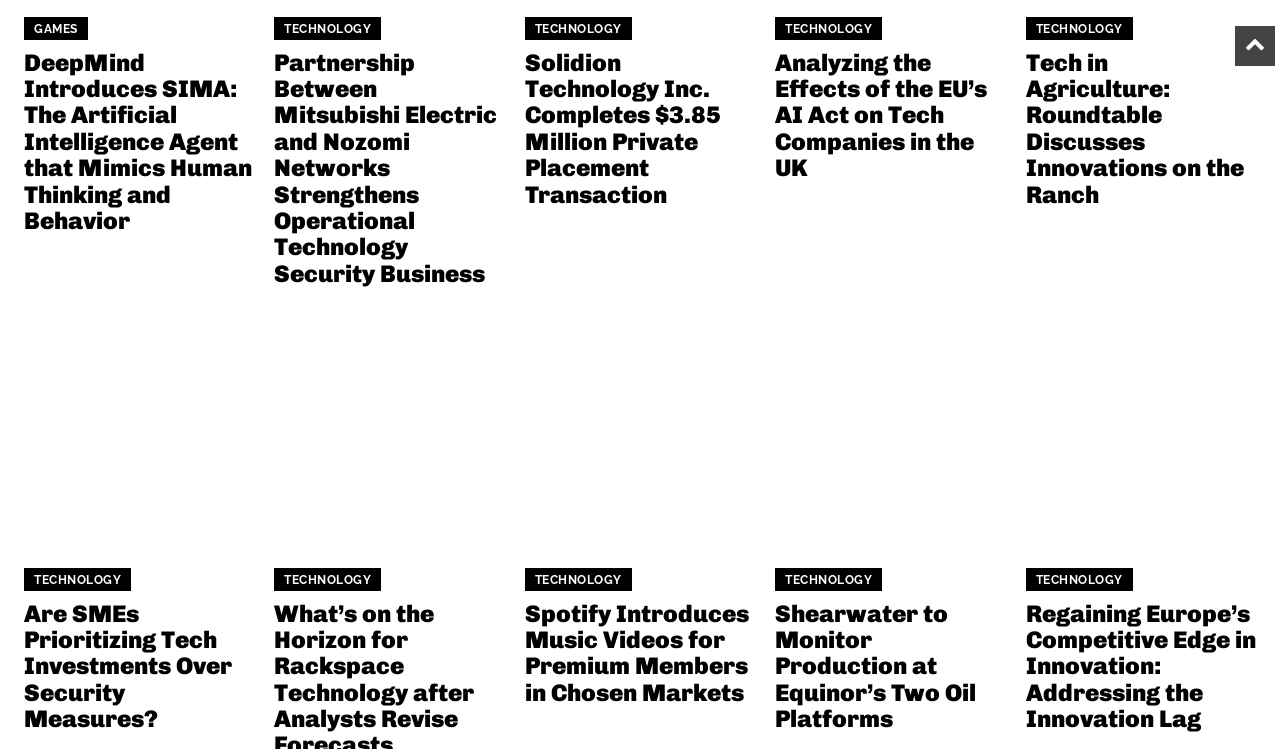Locate the bounding box coordinates of the item that should be clicked to fulfill the instruction: "Explore the article 'Are SMEs Prioritizing Tech Investments Over Security Measures?'".

[0.019, 0.802, 0.199, 0.978]